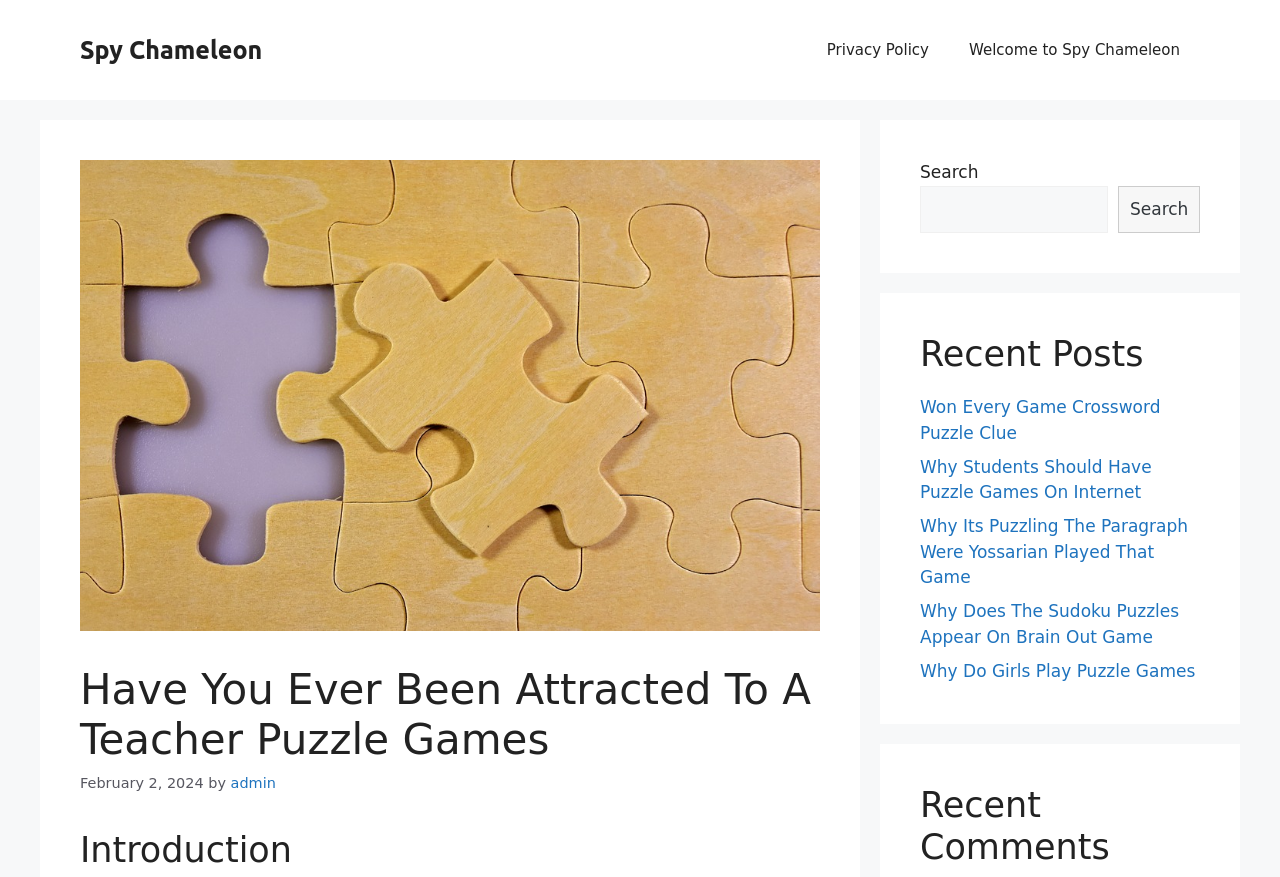Based on the element description Welcome to Spy Chameleon, identify the bounding box of the UI element in the given webpage screenshot. The coordinates should be in the format (top-left x, top-left y, bottom-right x, bottom-right y) and must be between 0 and 1.

[0.741, 0.023, 0.938, 0.091]